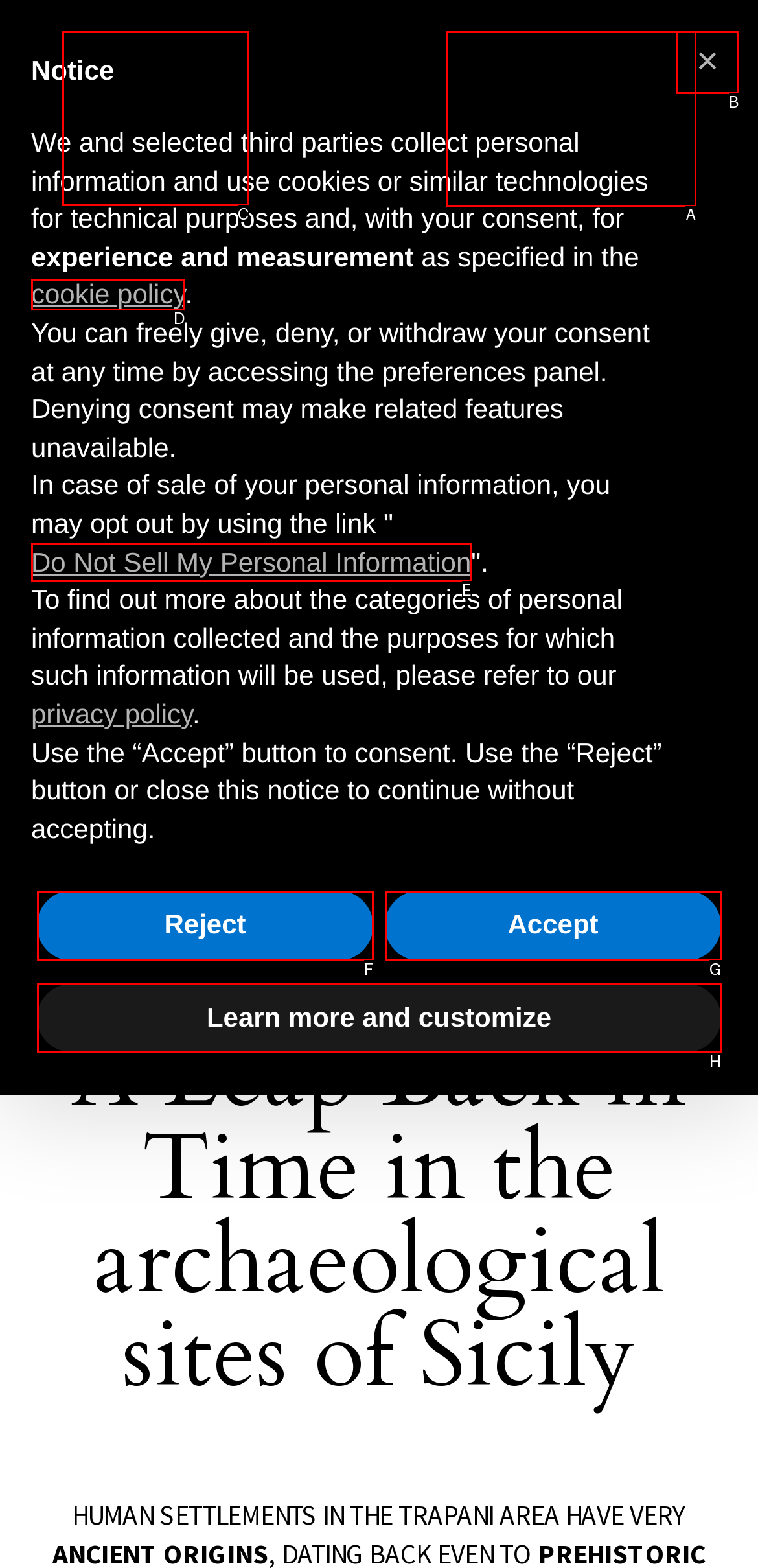Which lettered UI element aligns with this description: Accept
Provide your answer using the letter from the available choices.

G